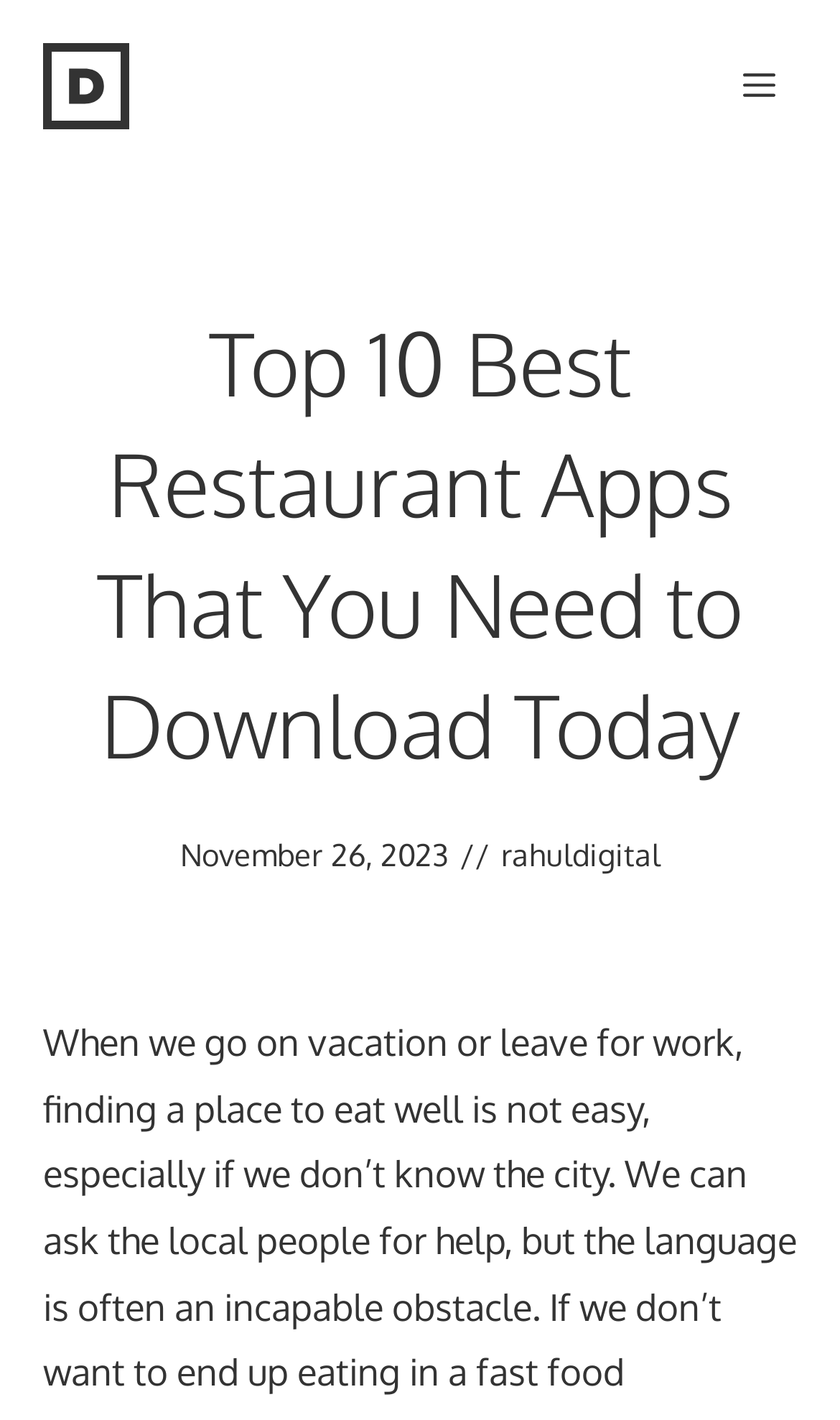What is the date of the article?
Refer to the image and provide a one-word or short phrase answer.

November 26, 2023